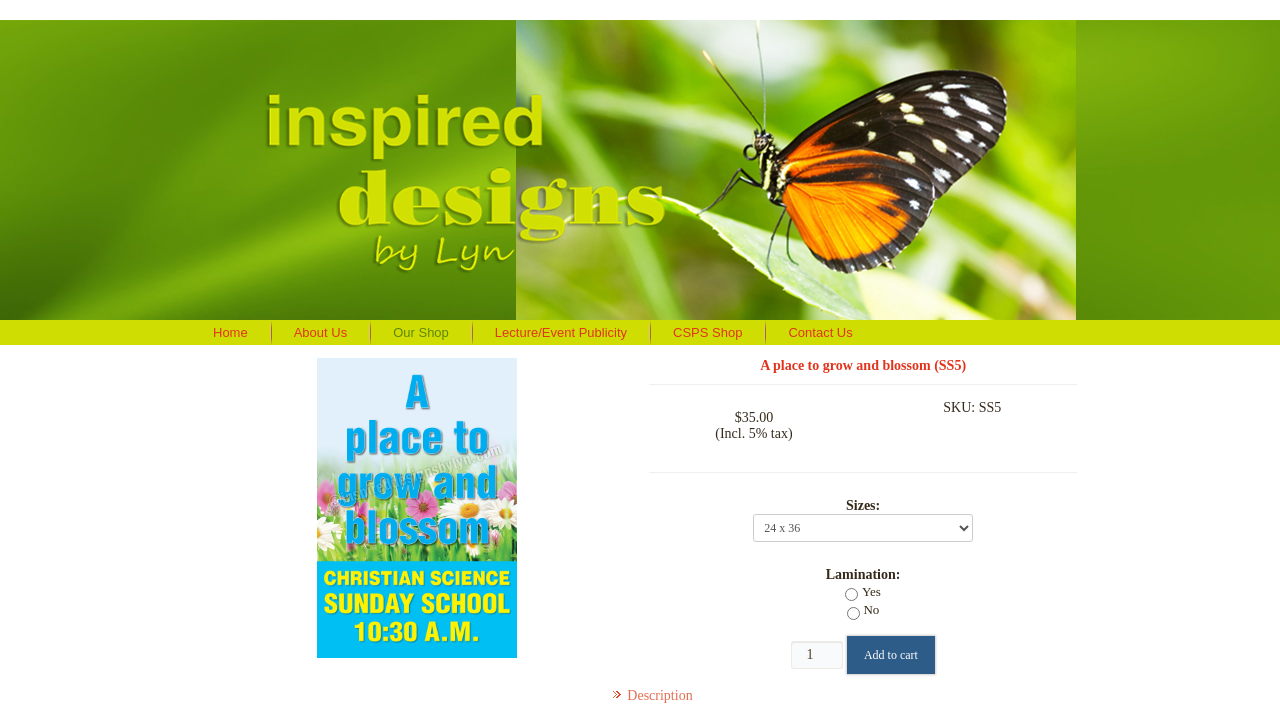How many navigation links are at the top of the page? Based on the screenshot, please respond with a single word or phrase.

6